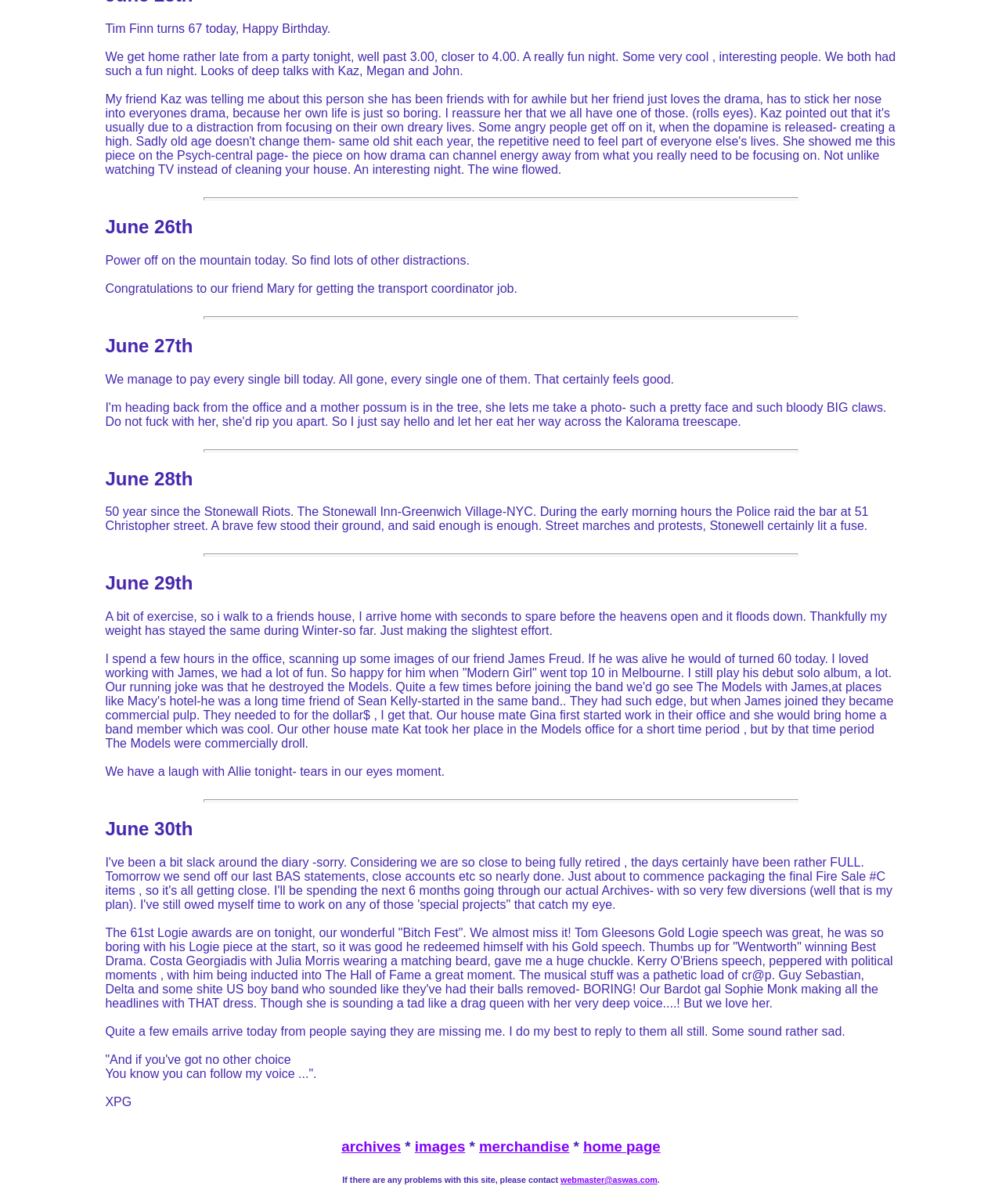Locate the bounding box coordinates for the element described below: "archives". The coordinates must be four float values between 0 and 1, formatted as [left, top, right, bottom].

[0.341, 0.945, 0.4, 0.959]